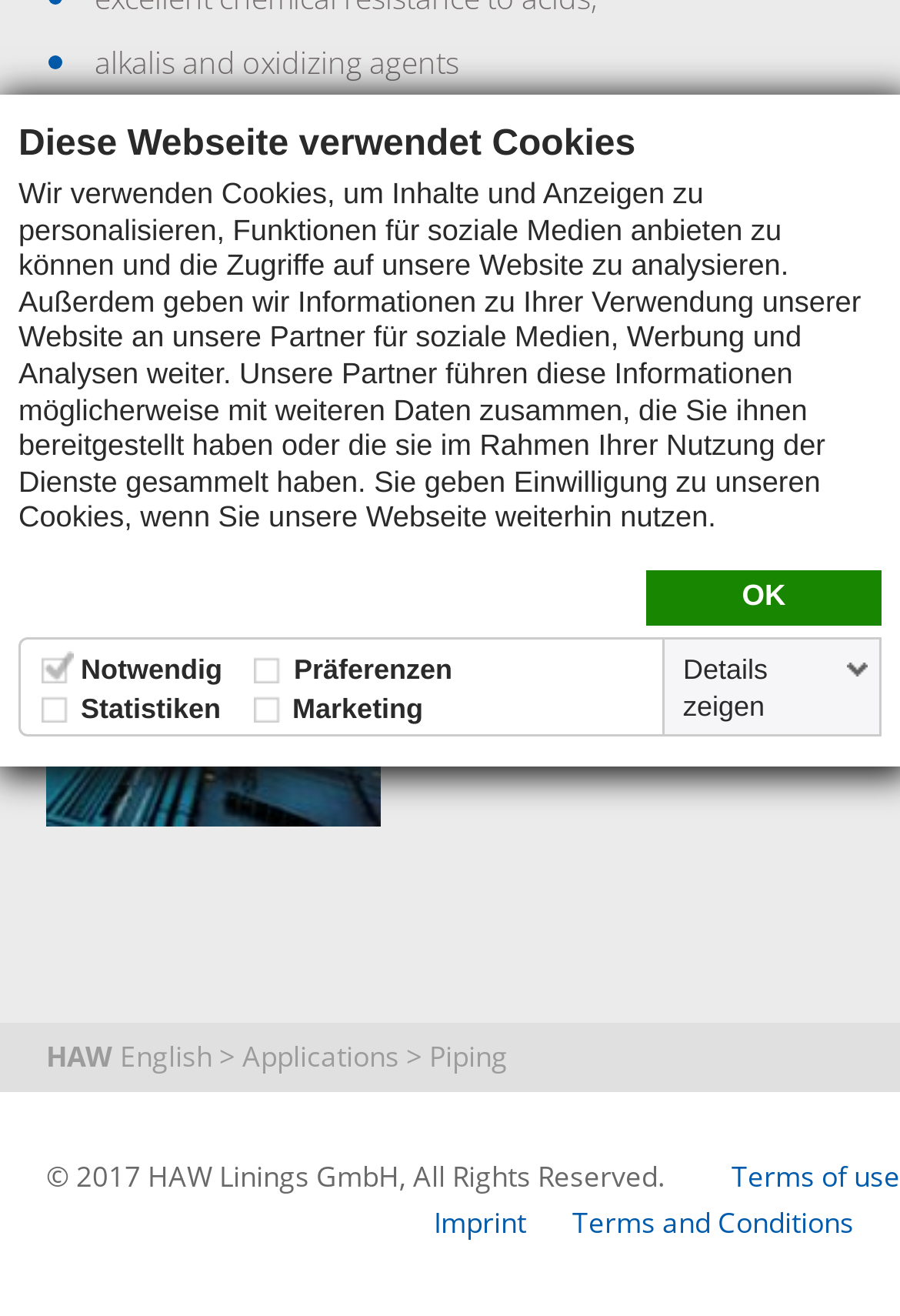Determine the bounding box coordinates for the UI element with the following description: "English". The coordinates should be four float numbers between 0 and 1, represented as [left, top, right, bottom].

[0.133, 0.788, 0.236, 0.818]